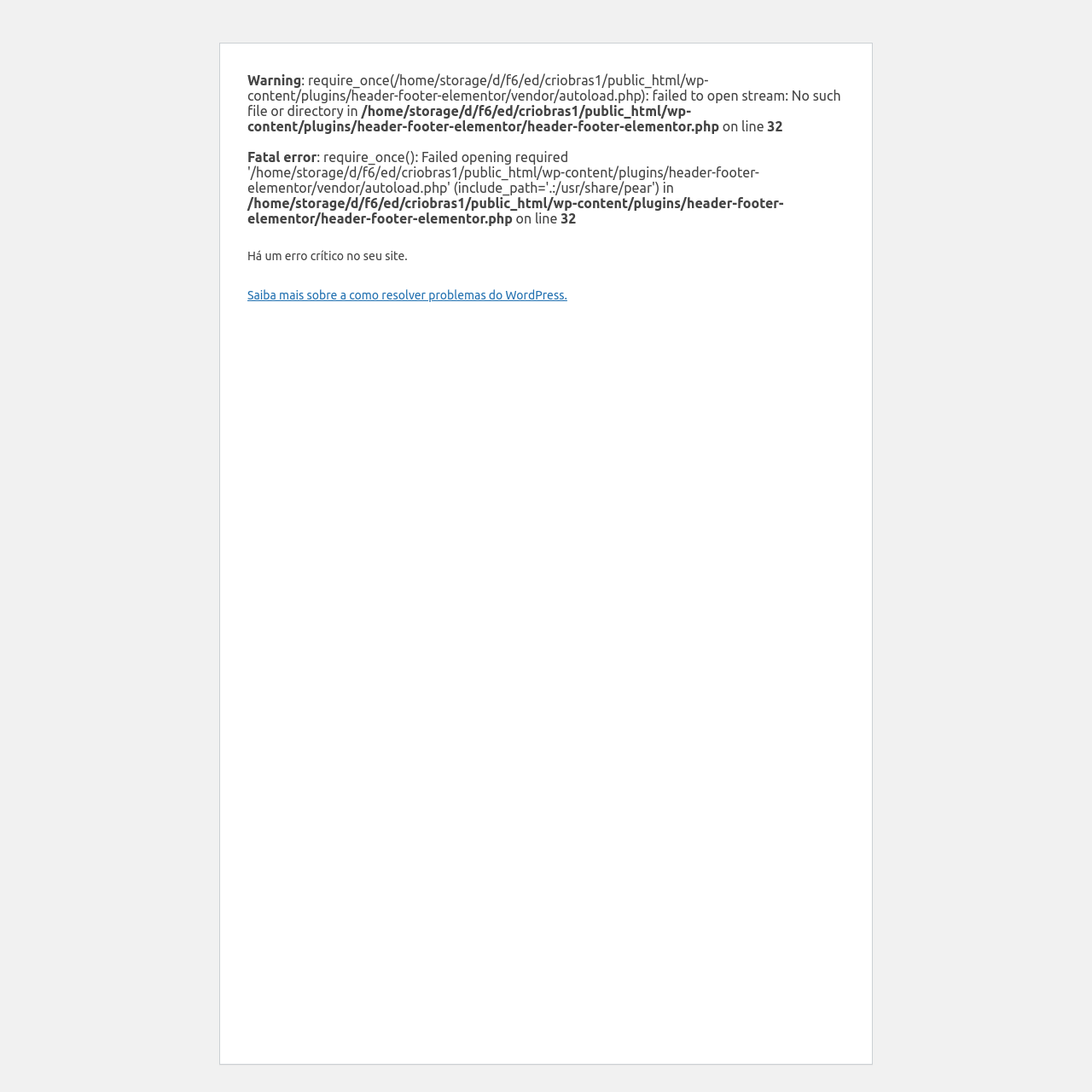Generate a comprehensive description of the contents of the webpage.

The webpage appears to be an error page for a WordPress site. At the top, there is a warning message that spans about a quarter of the page width, indicating a critical error. Below the warning message, there is a detailed error description that takes up about half of the page width, explaining the issue with the header-footer-elementor plugin.

To the right of the error description, there is a file path and line number information, which is presented in a smaller font size. This information is repeated twice, with the same file path and line number.

Further down, there is a fatal error message that spans about a third of the page width, followed by another instance of the file path and line number information.

At the bottom, there is a message in Portuguese, "Há um erro crítico no seu site," which translates to "There is a critical error on your site." Below this message, there is a link to learn more about resolving WordPress problems, which takes up about a third of the page width.